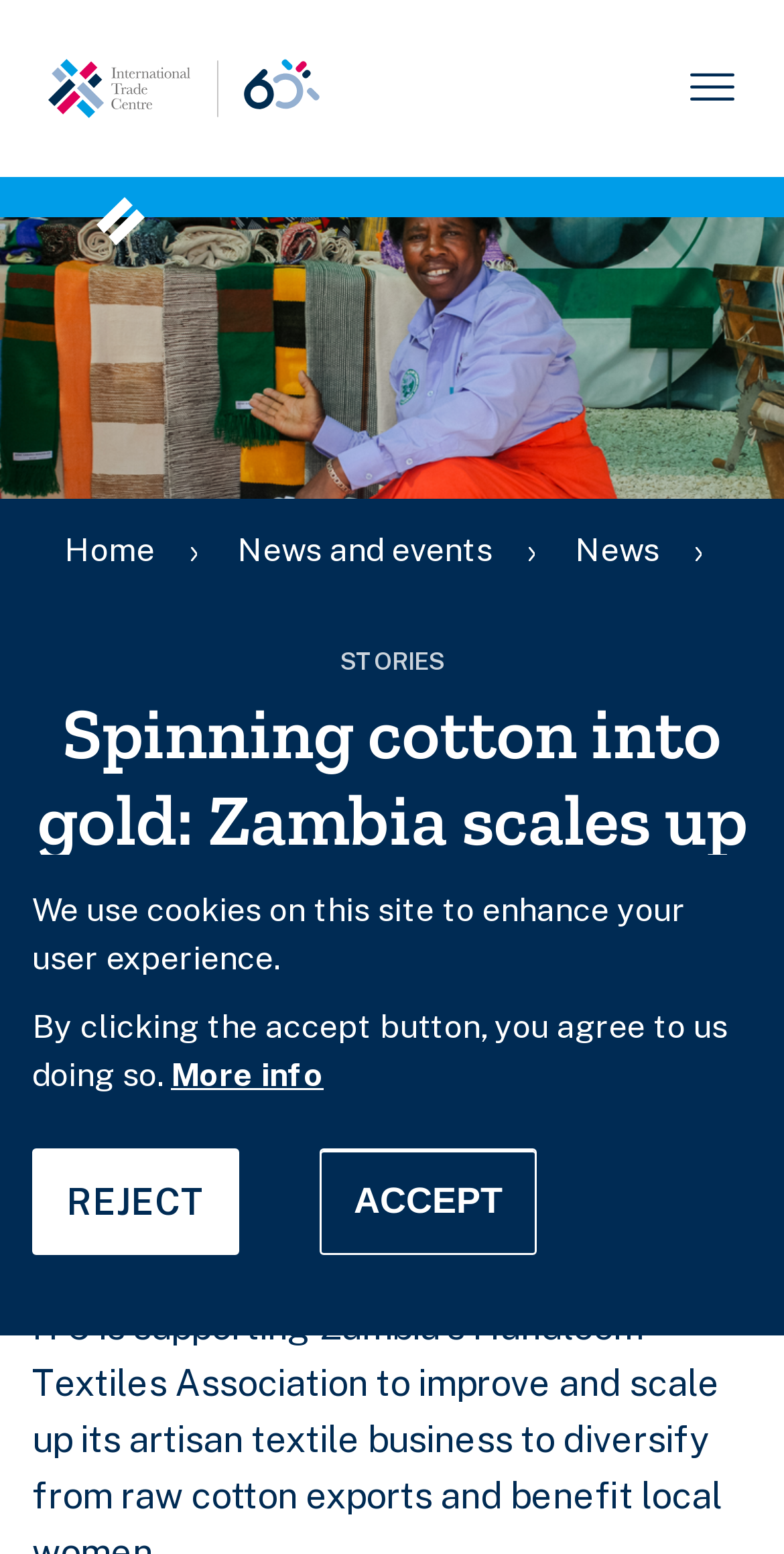What is the category of the news article?
Please provide a detailed and thorough answer to the question.

I determined the category of the news article by looking at the StaticText element 'ITC News' which is located at the bottom of the article, suggesting that it belongs to the ITC News category.